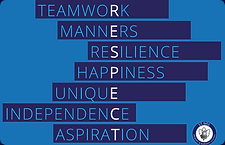Describe the image thoroughly, including all noticeable details.

The image showcases the "St Ives Values" logo, featuring a vibrant blue background with the word "RESPECT" prominently displayed in bold letters. Surrounding this central theme are key values that the school emphasizes: "TEAMWORK," "MANNERS," "RESILIENCE," "HAPPINESS," "UNIQUE," "INDEPENDENCE," and "ASPIRATION." Each value is arranged artistically, enhancing the overall design and making it visually appealing. The logo underscores the school's commitment to fostering these essential traits among its students, encapsulating a holistic approach to education that values both personal and social development.